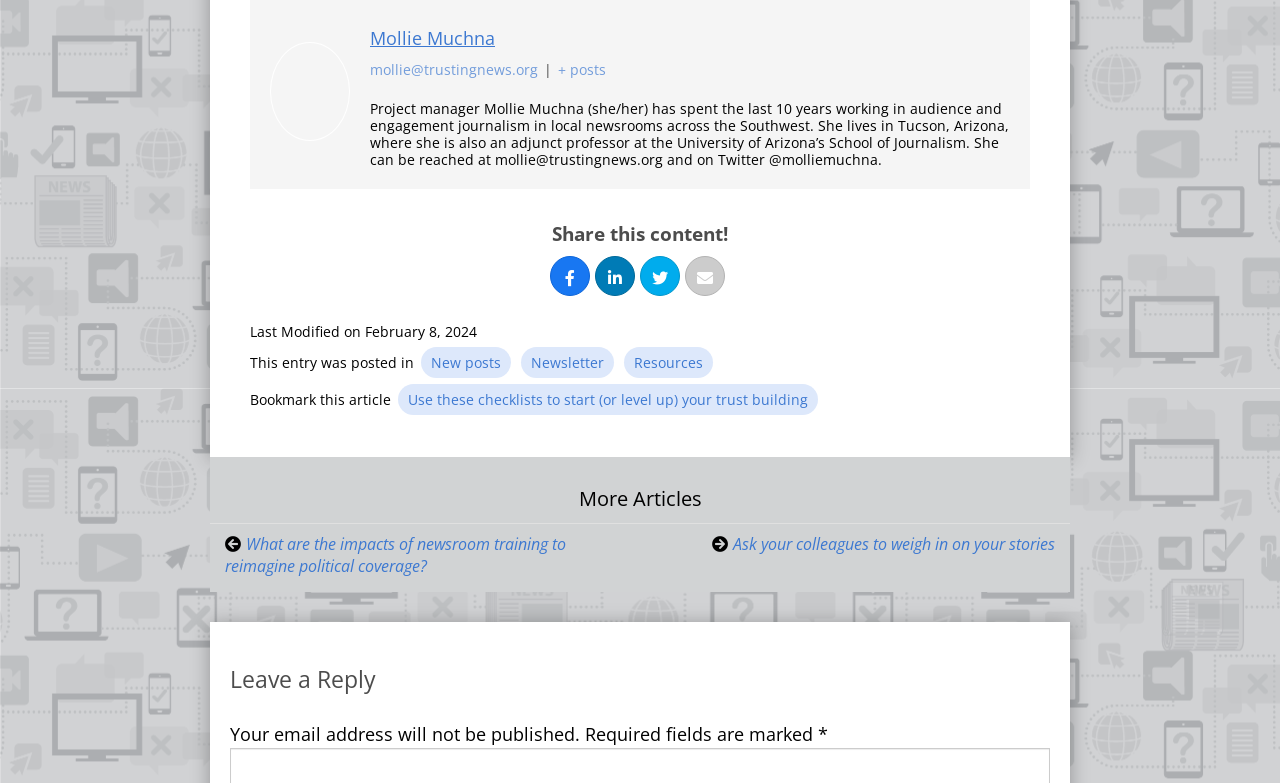Specify the bounding box coordinates of the element's region that should be clicked to achieve the following instruction: "Leave a reply". The bounding box coordinates consist of four float numbers between 0 and 1, in the format [left, top, right, bottom].

[0.18, 0.85, 0.82, 0.891]